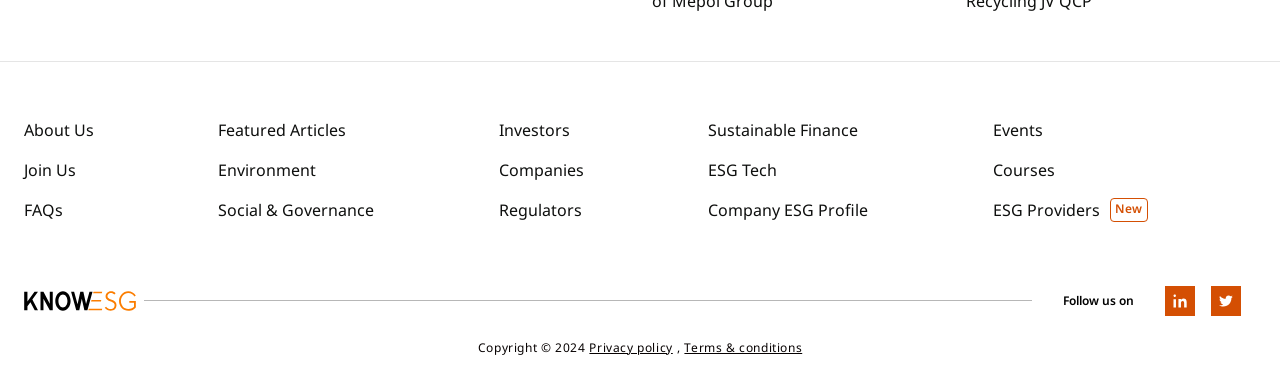Specify the bounding box coordinates for the region that must be clicked to perform the given instruction: "Click on About Us".

[0.019, 0.31, 0.158, 0.373]